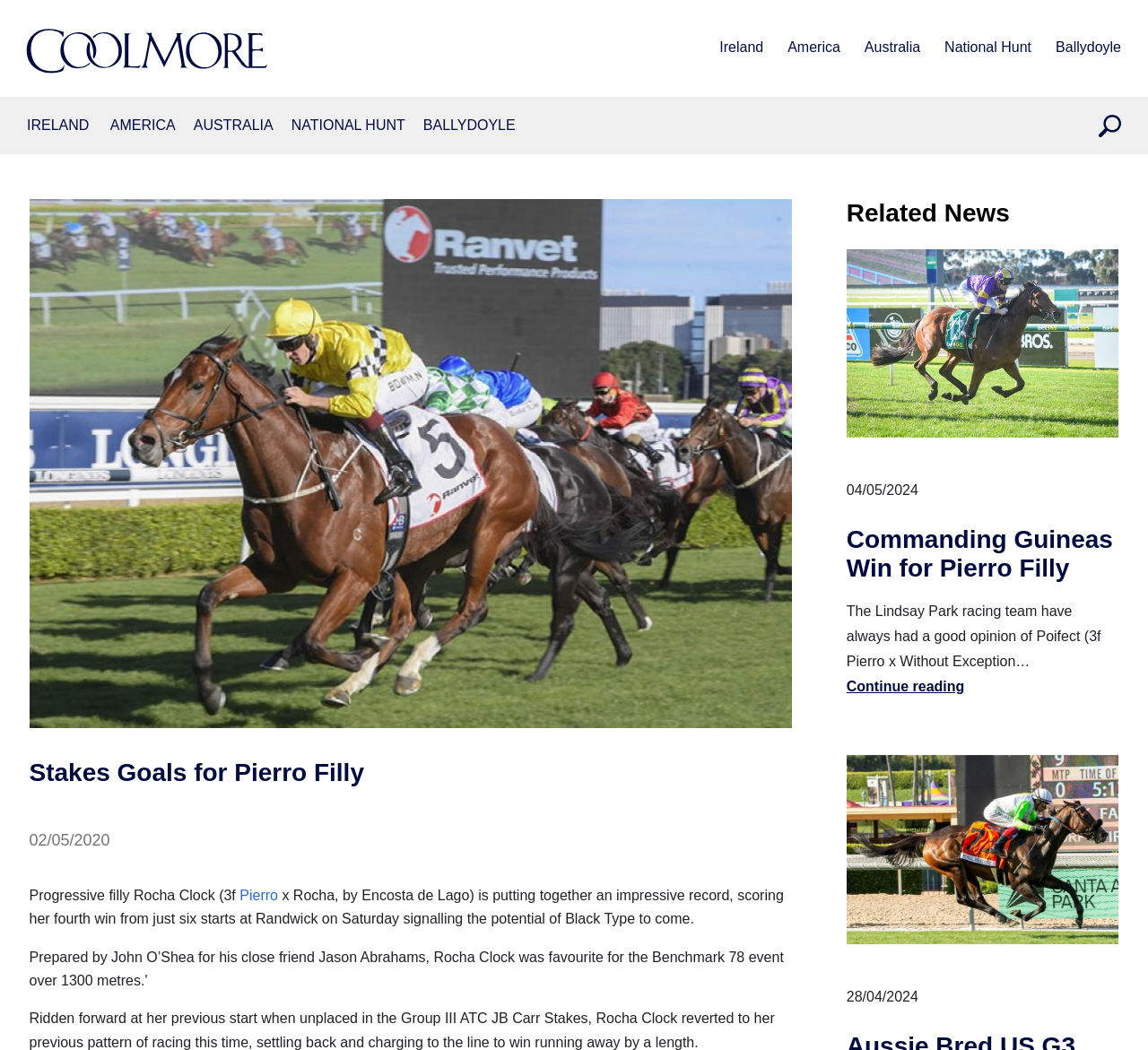Identify the bounding box coordinates of the clickable section necessary to follow the following instruction: "search". The coordinates should be presented as four float numbers from 0 to 1, i.e., [left, top, right, bottom].

[0.957, 0.109, 0.977, 0.134]